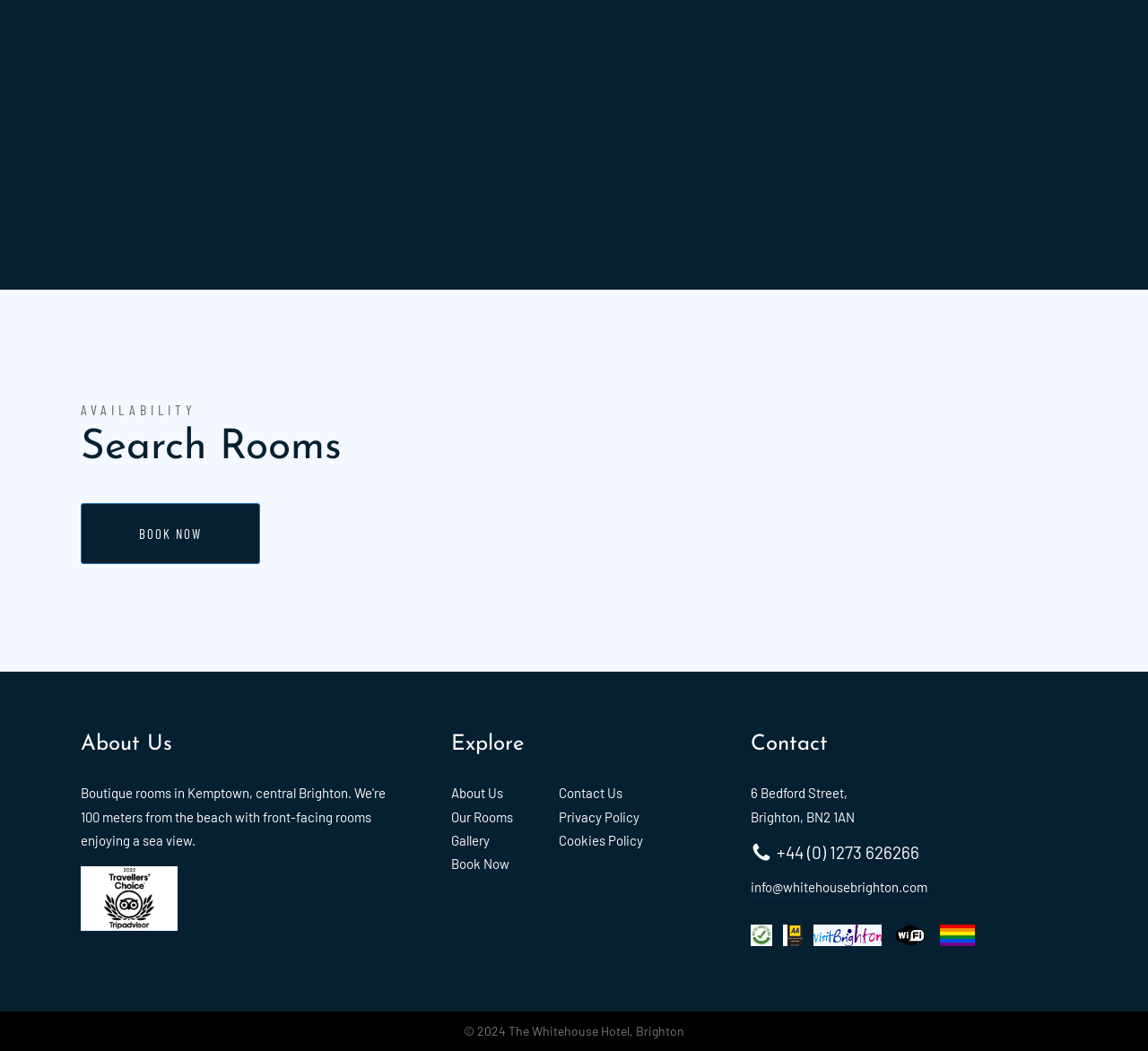Identify the bounding box coordinates for the region of the element that should be clicked to carry out the instruction: "Learn more about the hotel". The bounding box coordinates should be four float numbers between 0 and 1, i.e., [left, top, right, bottom].

[0.07, 0.698, 0.15, 0.719]